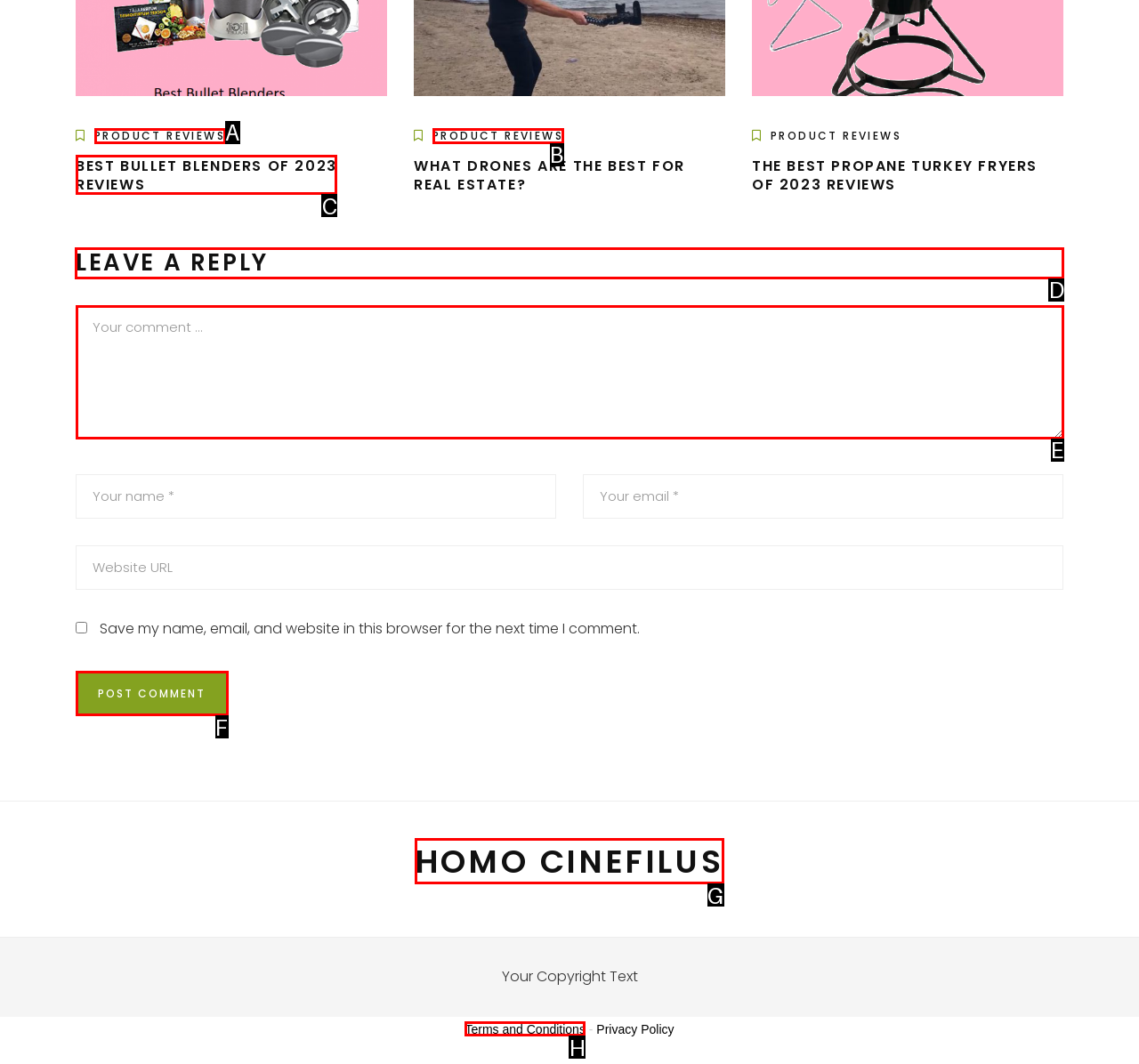Which UI element should you click on to achieve the following task: Leave a reply? Provide the letter of the correct option.

D